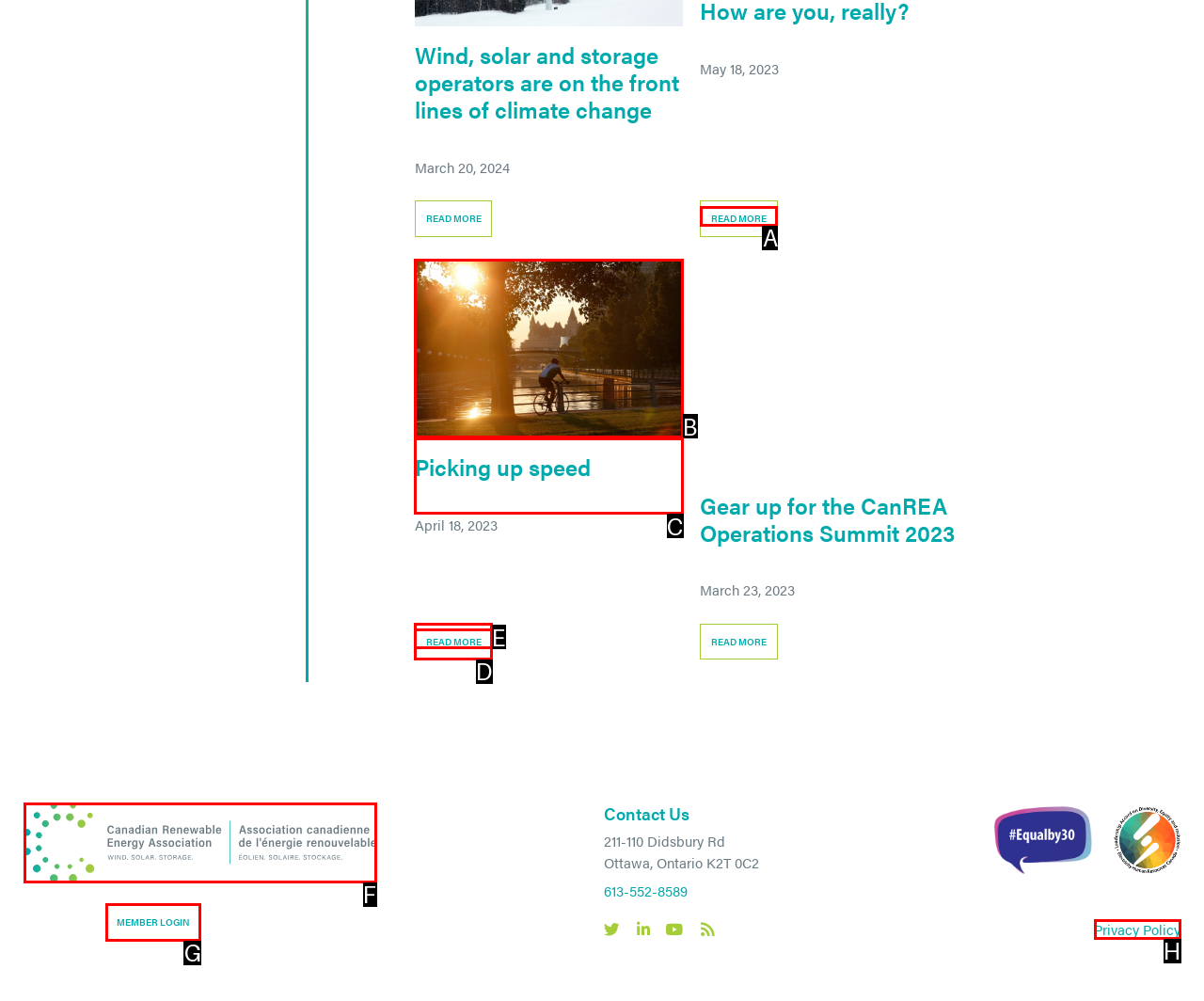Select the HTML element to finish the task: Login as a member Reply with the letter of the correct option.

G